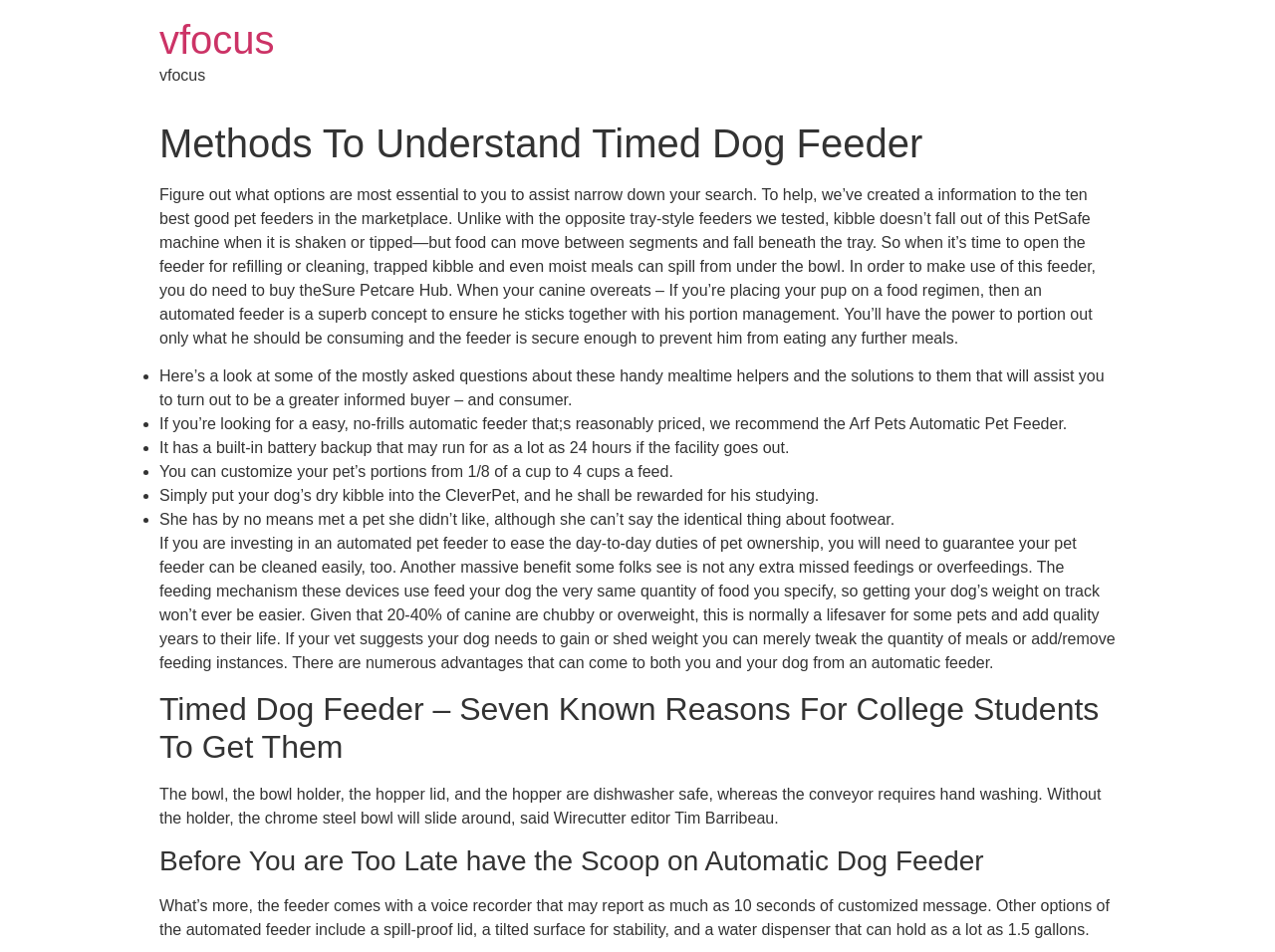Carefully examine the image and provide an in-depth answer to the question: What is a feature of the Arf Pets Automatic Pet Feeder?

The webpage mentions that the Arf Pets Automatic Pet Feeder has a built-in battery backup that can run for up to 24 hours in case of a power outage, ensuring that the dog's feeding schedule is not disrupted.